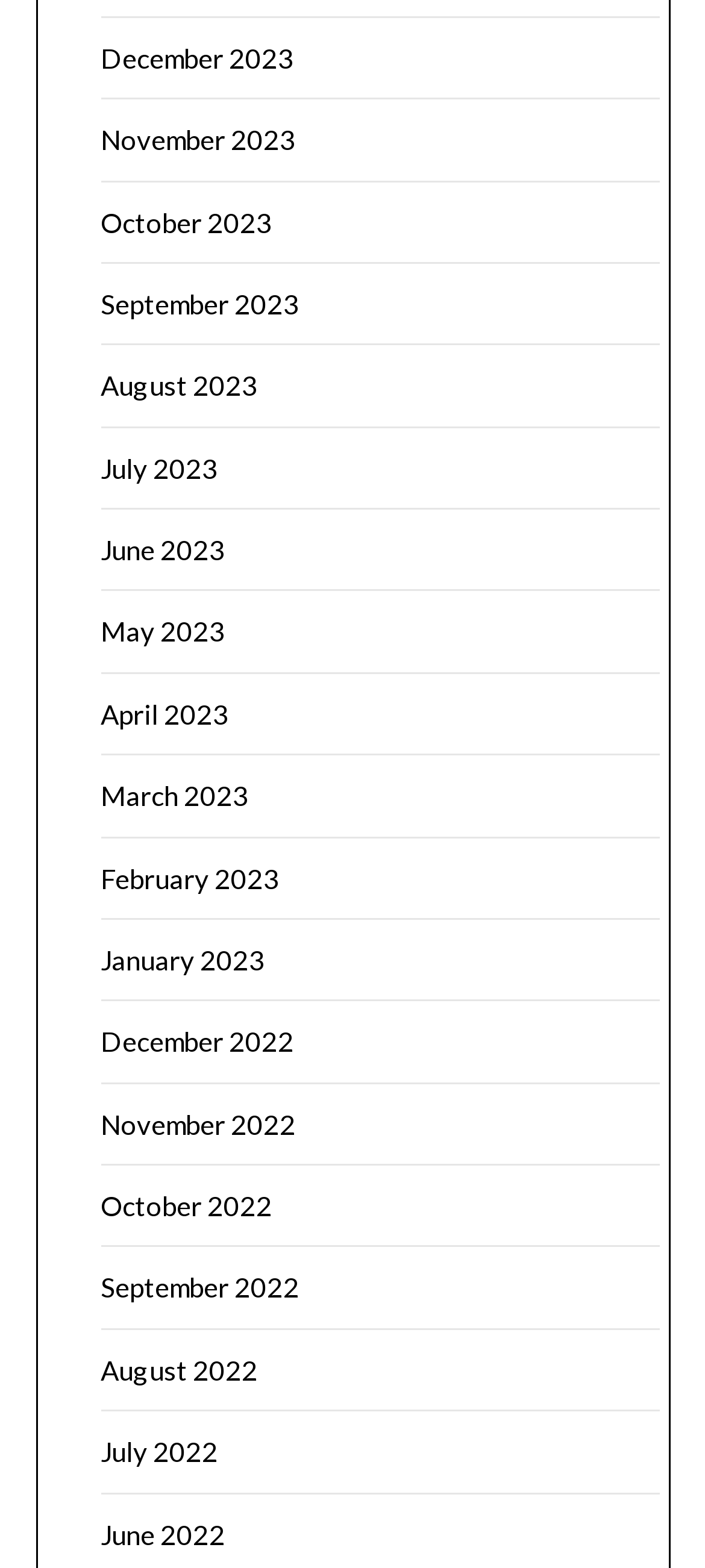Please specify the bounding box coordinates of the region to click in order to perform the following instruction: "View January 2023".

[0.142, 0.602, 0.376, 0.622]